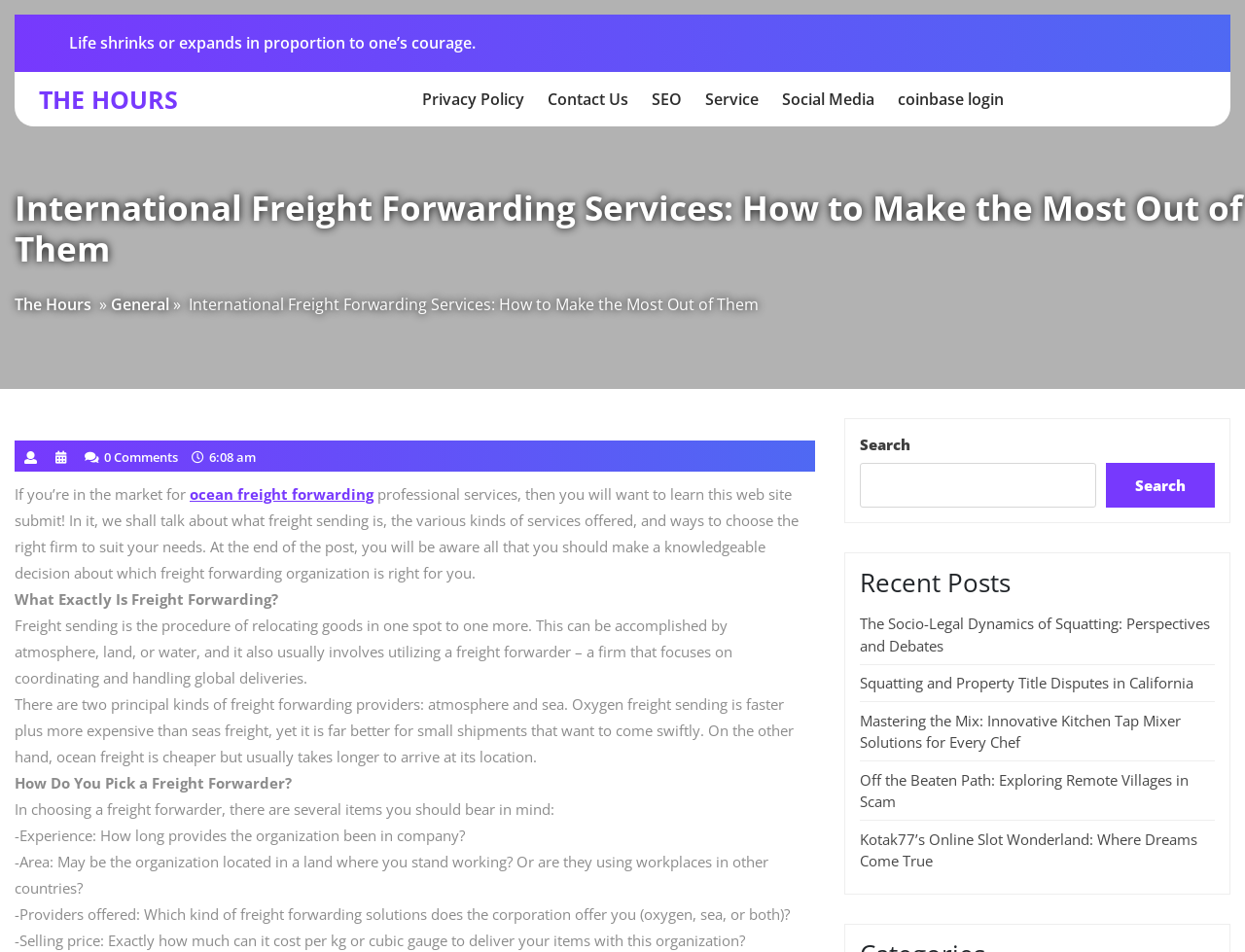Locate the bounding box coordinates of the clickable area needed to fulfill the instruction: "Click on the 'THE HOURS' link".

[0.031, 0.087, 0.143, 0.121]